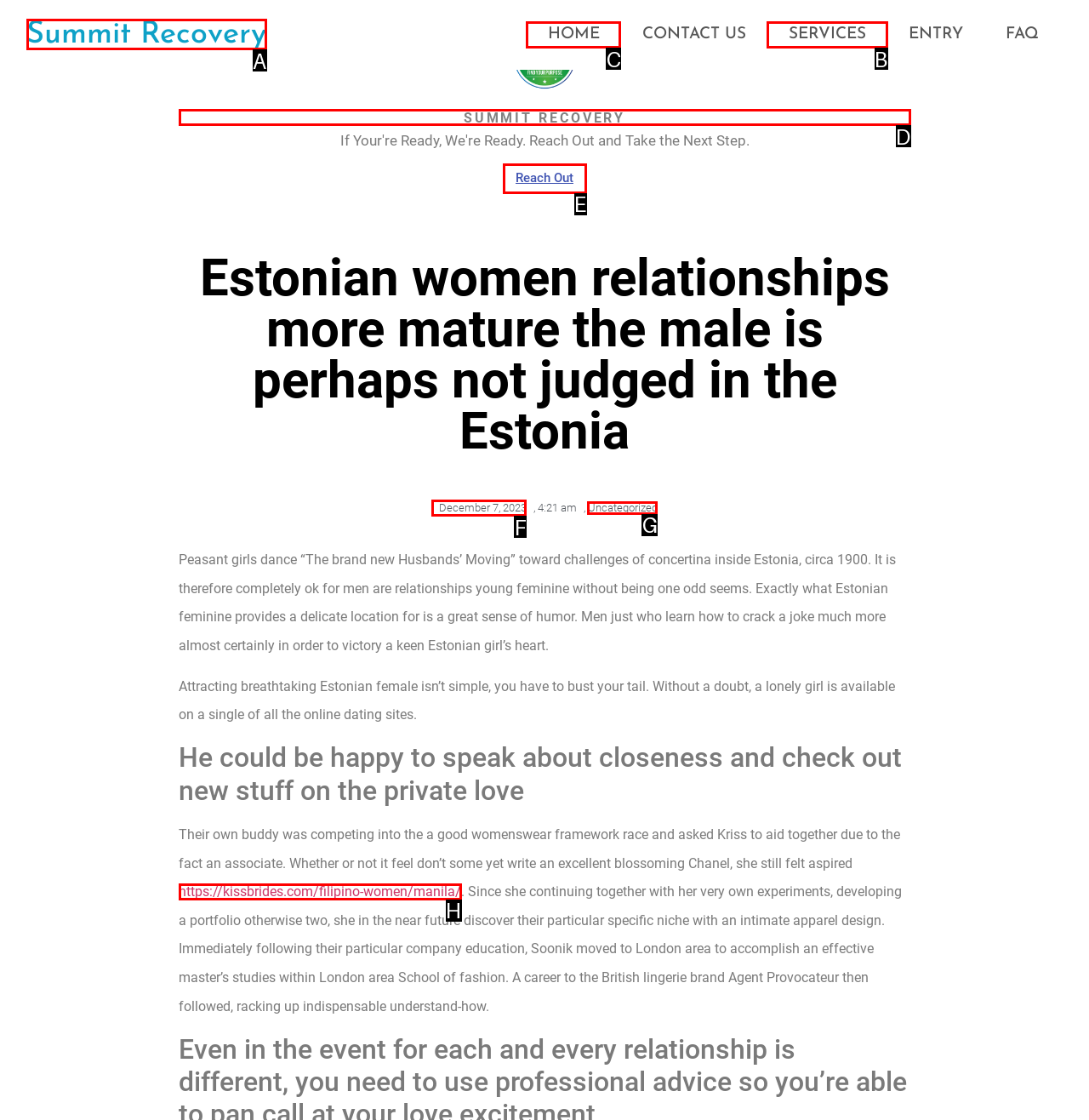Choose the HTML element that should be clicked to achieve this task: Click on SERVICES
Respond with the letter of the correct choice.

B